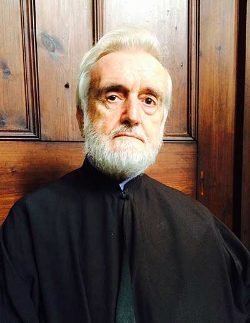Give a detailed account of the contents of the image.

The image features His Eminence Metropolitan John (Zizioulas) of Pergamon, a prominent figure in the Eastern Orthodox Church. Known for his contributions to theological discourse and interfaith dialogue, he has played a significant role in fostering relationships among various religious communities. The backdrop of the image suggests a formal setting, indicative of his ecclesiastical prominence. Renowned for his deep knowledge and commitment to ecumenical efforts, Metropolitan John emphasizes the importance of collaboration among religions to achieve peace and understanding in a diverse world.